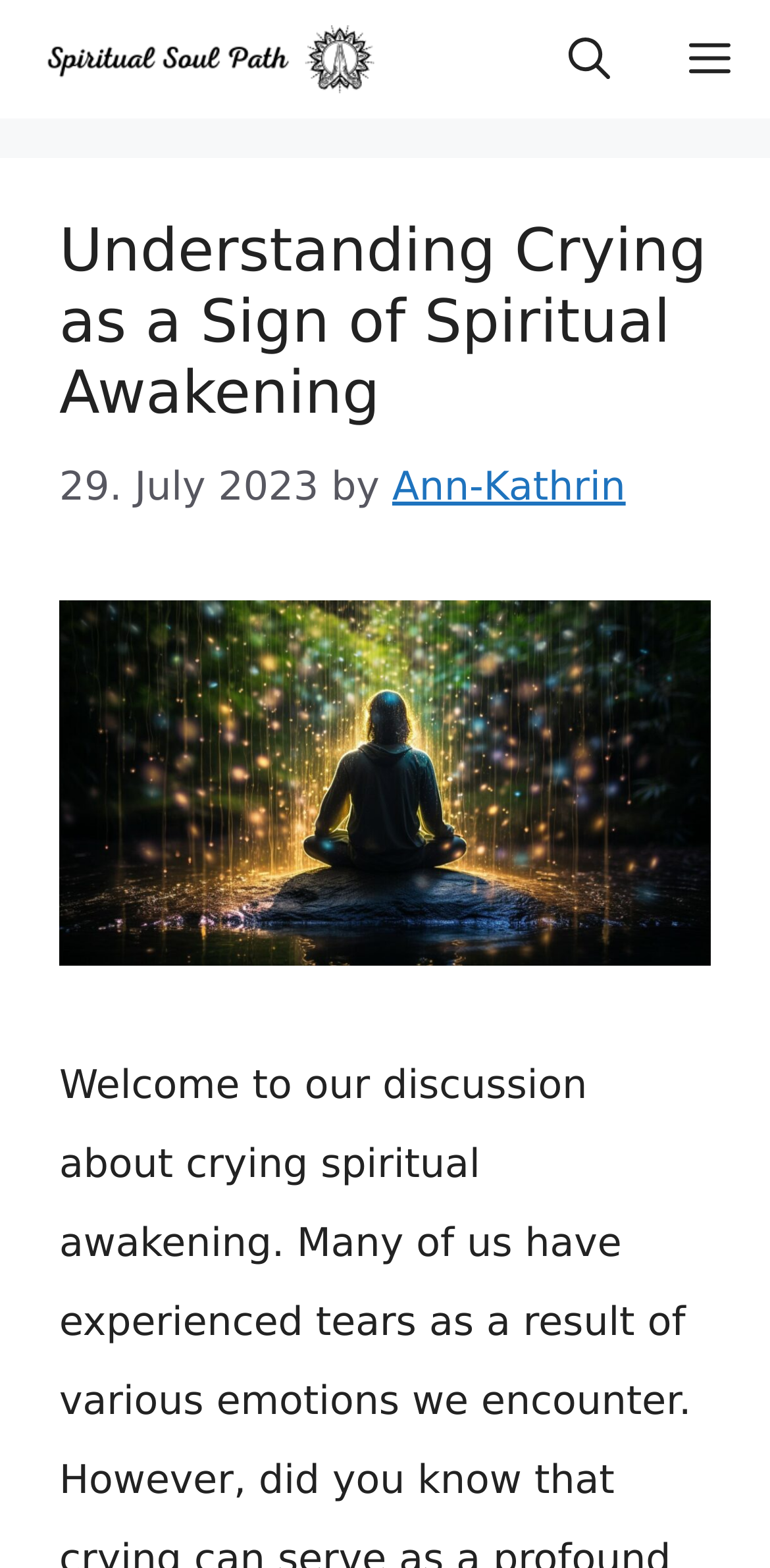Give a short answer using one word or phrase for the question:
What is the date of the article?

29. July 2023